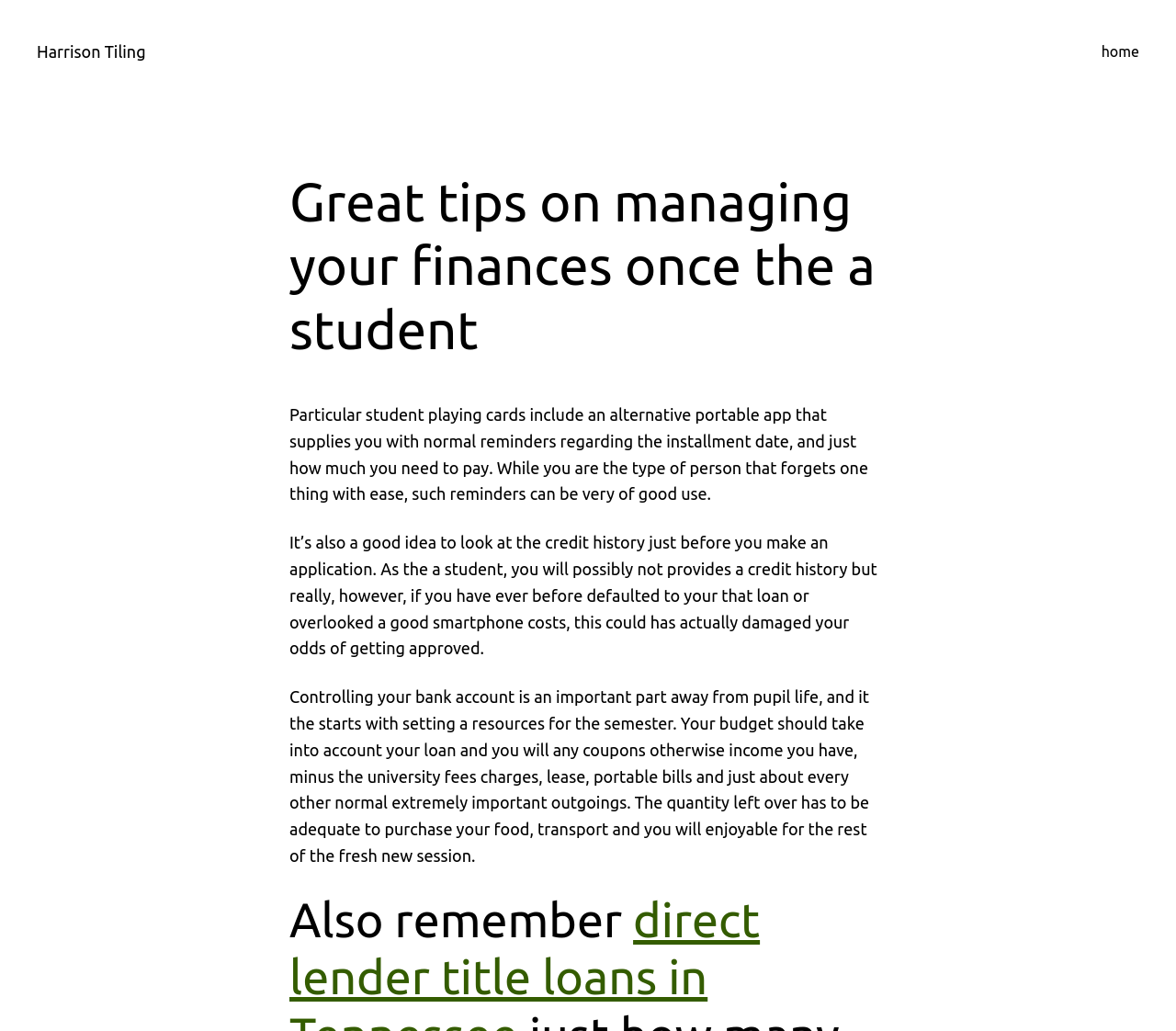Answer the question with a brief word or phrase:
What should a student's budget take into account?

Loan, income, and expenses